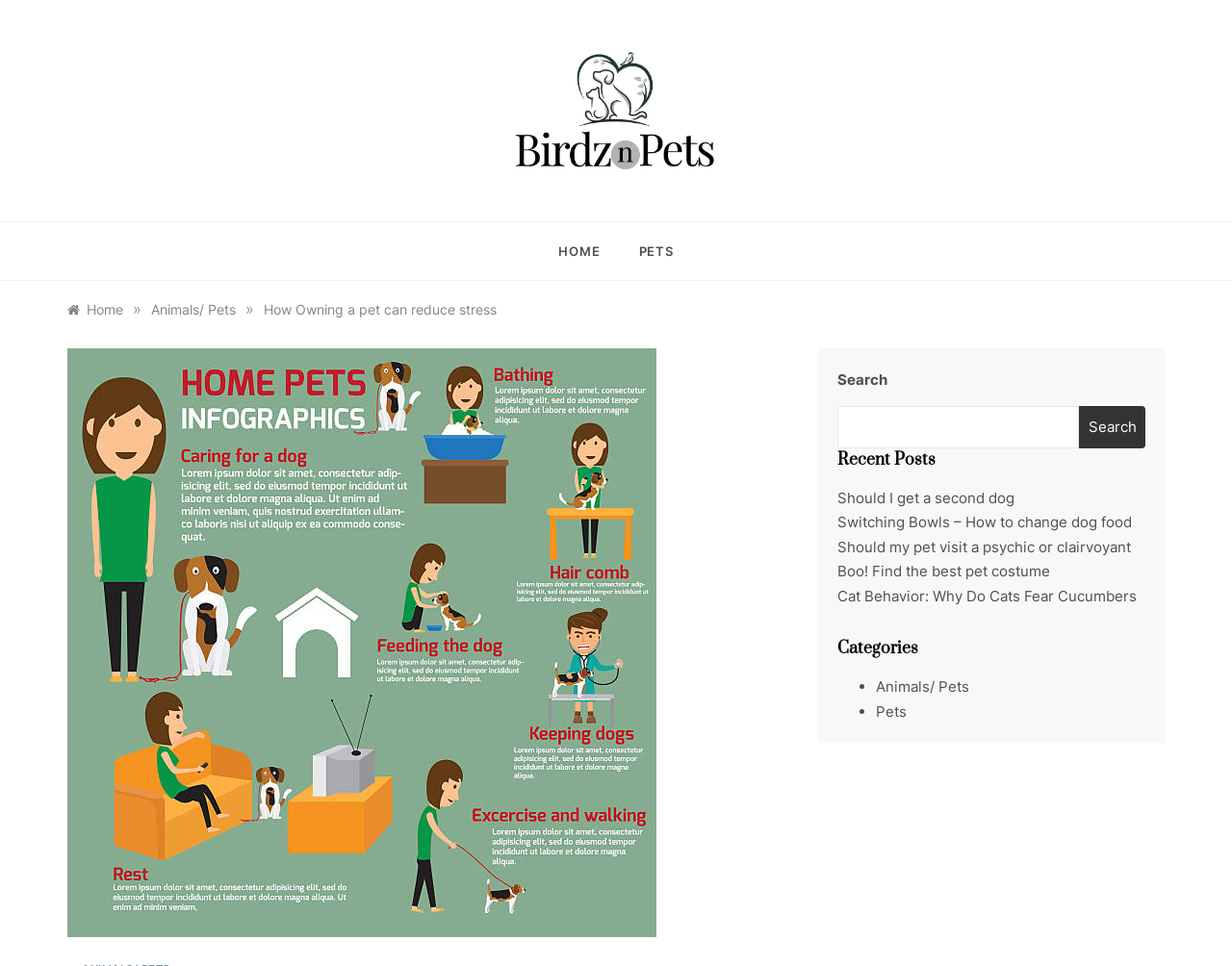Identify the bounding box coordinates of the region that needs to be clicked to carry out this instruction: "visit page about how owning a pet can reduce stress". Provide these coordinates as four float numbers ranging from 0 to 1, i.e., [left, top, right, bottom].

[0.214, 0.312, 0.403, 0.329]